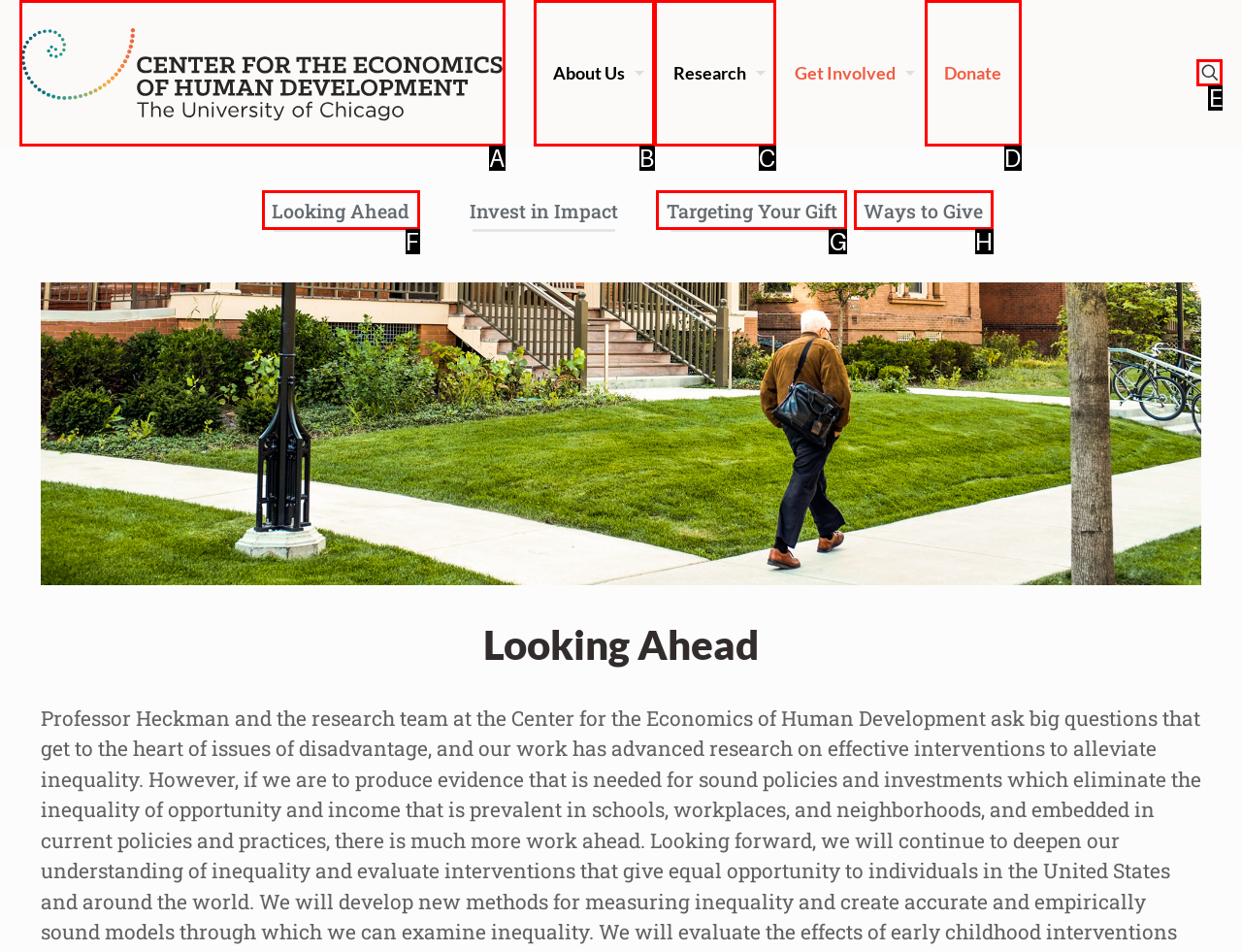Out of the given choices, which letter corresponds to the UI element required to Visit Bed Improvement? Answer with the letter.

None